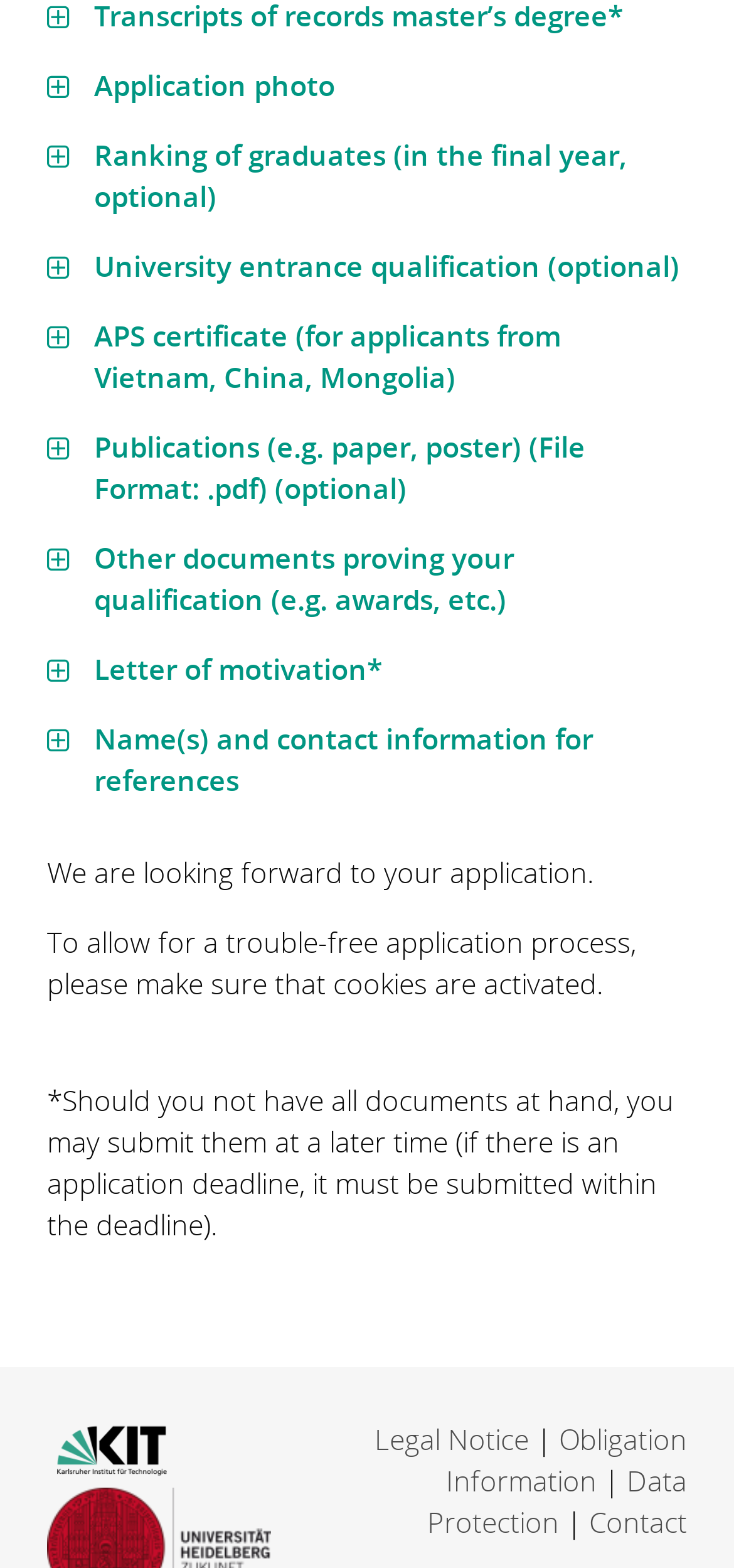What is the first required document?
Please give a detailed and elaborate answer to the question.

The first required document is 'Application photo' as it is the first item listed in the series of documents required for the application process.